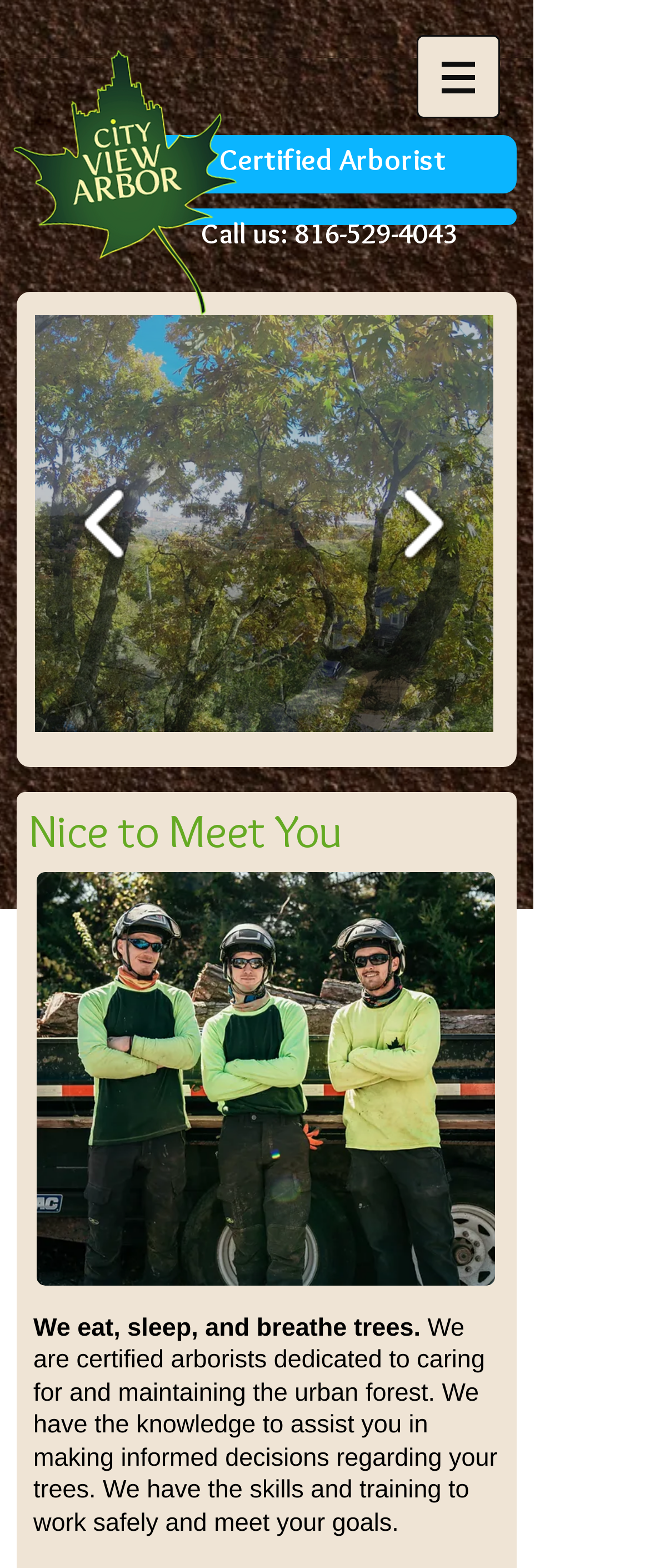Extract the bounding box coordinates of the UI element described: "parent_node: 1/2 aria-label="play"". Provide the coordinates in the format [left, top, right, bottom] with values ranging from 0 to 1.

[0.626, 0.44, 0.678, 0.456]